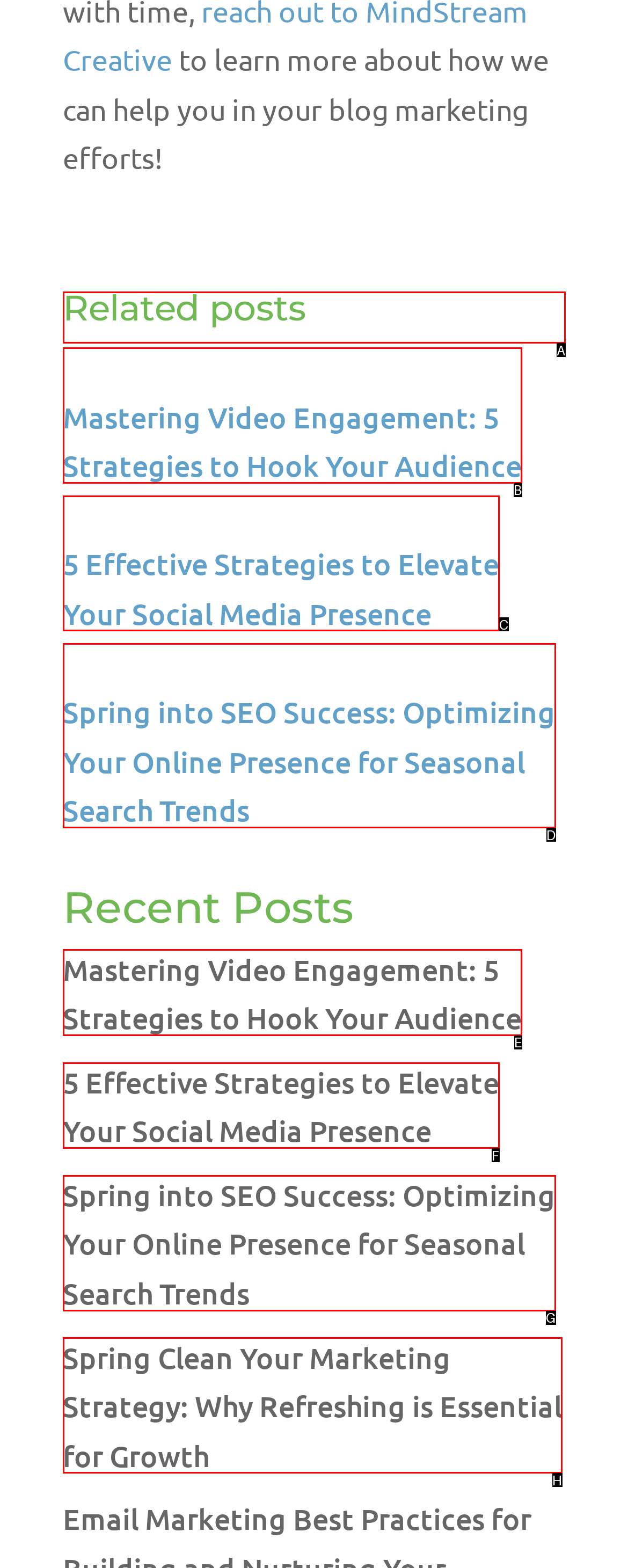Find the HTML element to click in order to complete this task: read more about related posts
Answer with the letter of the correct option.

A